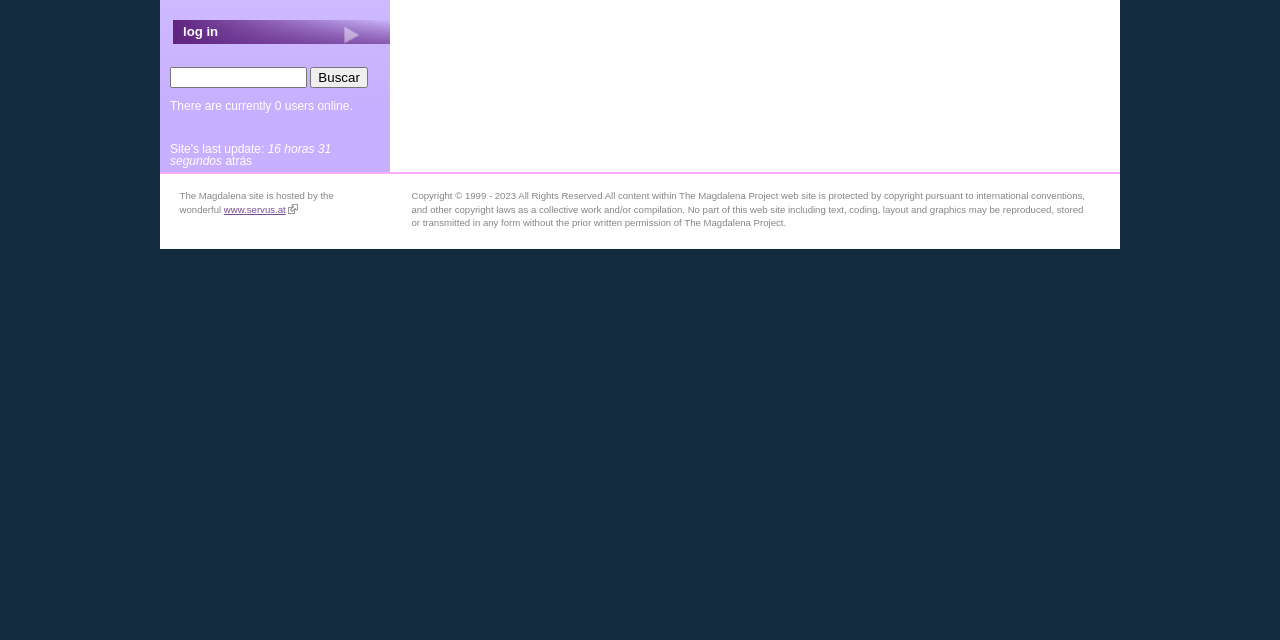Using the provided element description: "www.servus.at(link is external)", identify the bounding box coordinates. The coordinates should be four floats between 0 and 1 in the order [left, top, right, bottom].

[0.175, 0.318, 0.233, 0.335]